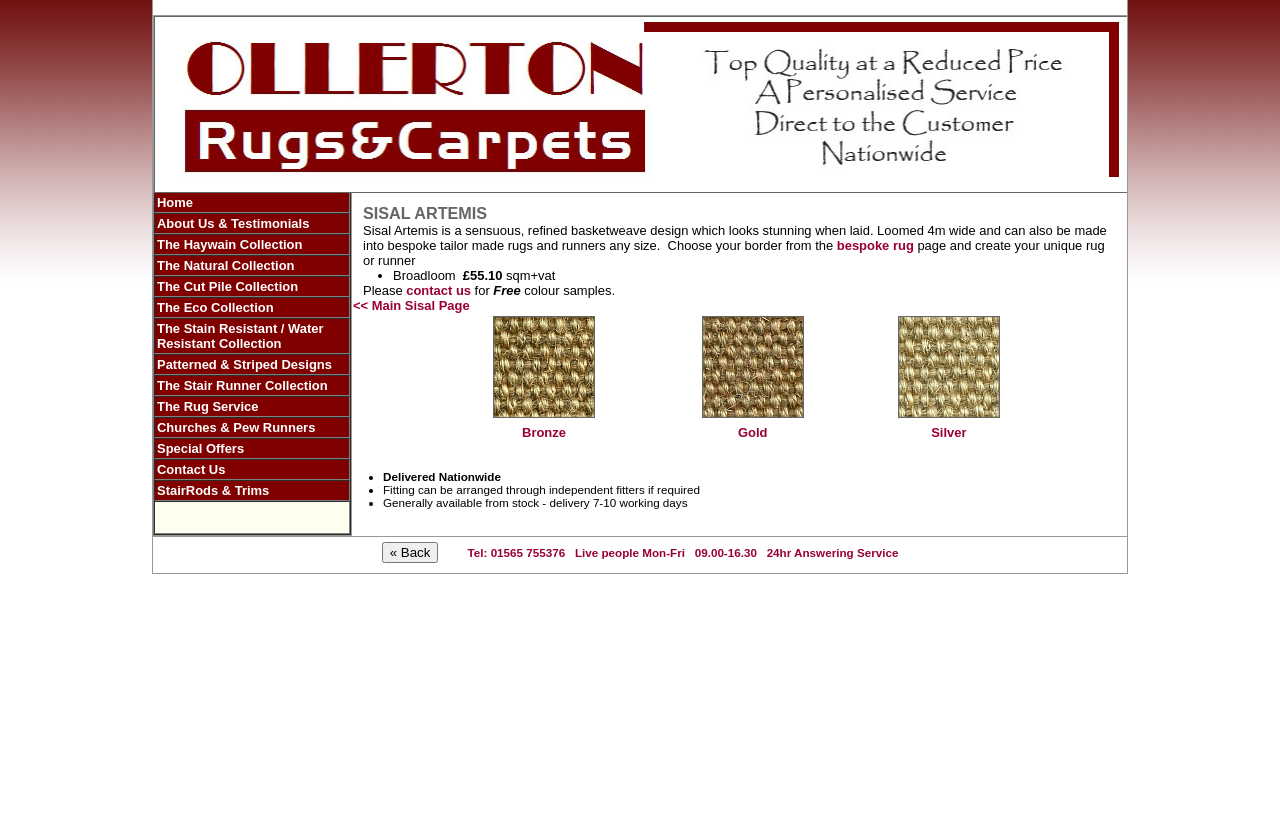Respond with a single word or phrase for the following question: 
What is the price range of the Broadloom Sisal Artemis rug?

£55.10 sqm+vat